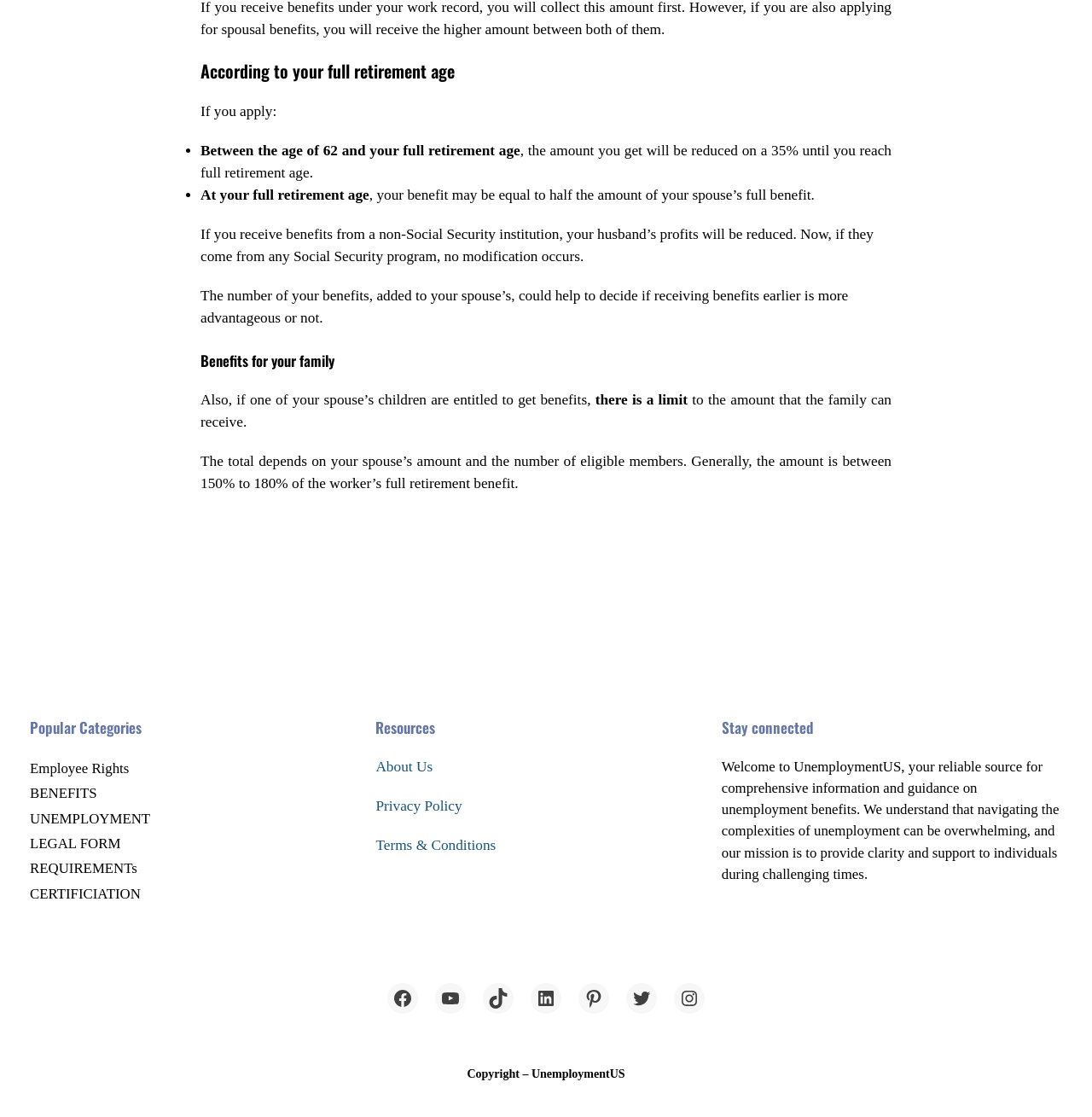Locate the bounding box coordinates of the element you need to click to accomplish the task described by this instruction: "Read about 'Benefits for your family'".

[0.156, 0.31, 0.844, 0.333]